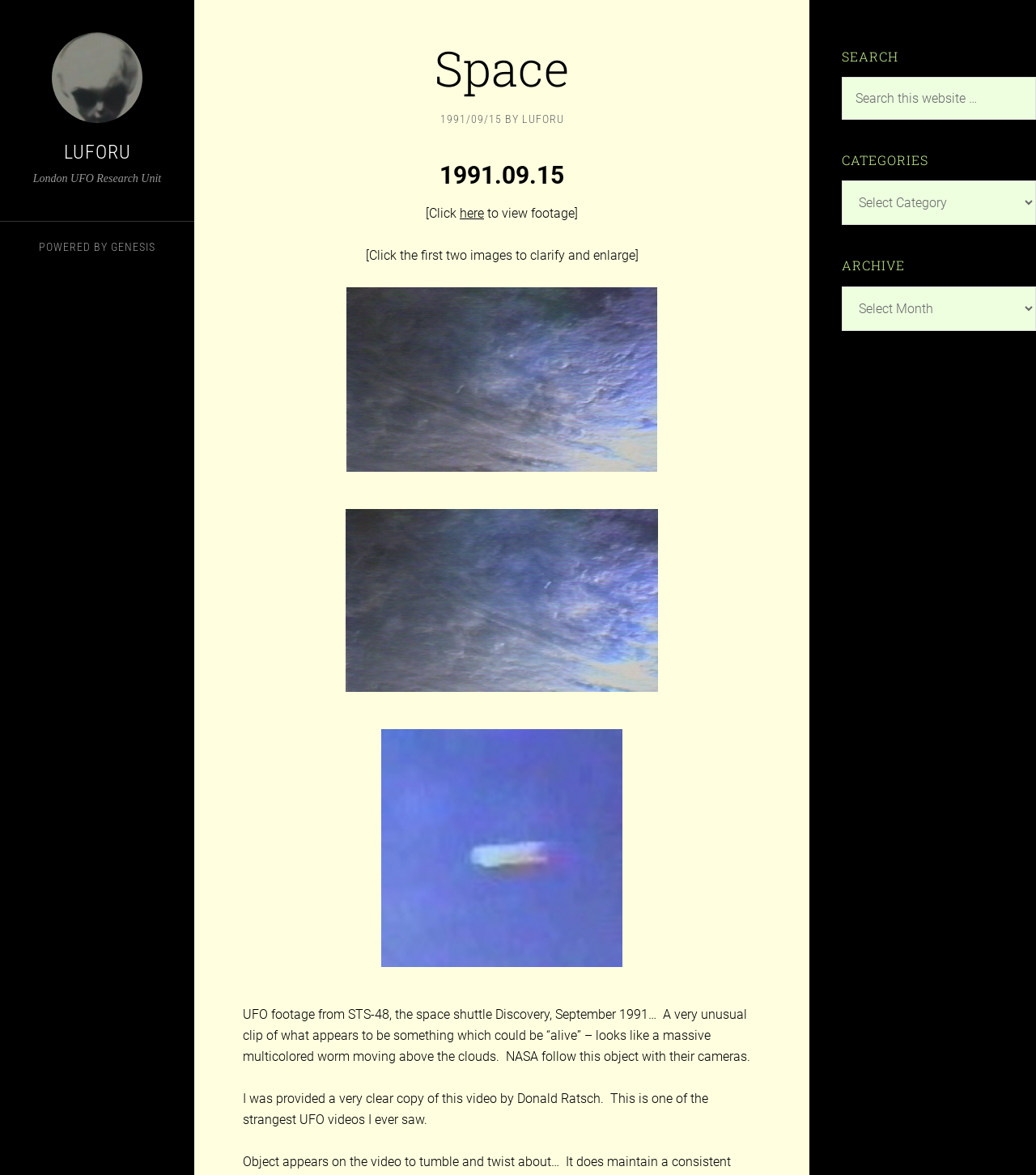Please specify the bounding box coordinates of the area that should be clicked to accomplish the following instruction: "Listen to DWC's podcasts". The coordinates should consist of four float numbers between 0 and 1, i.e., [left, top, right, bottom].

None